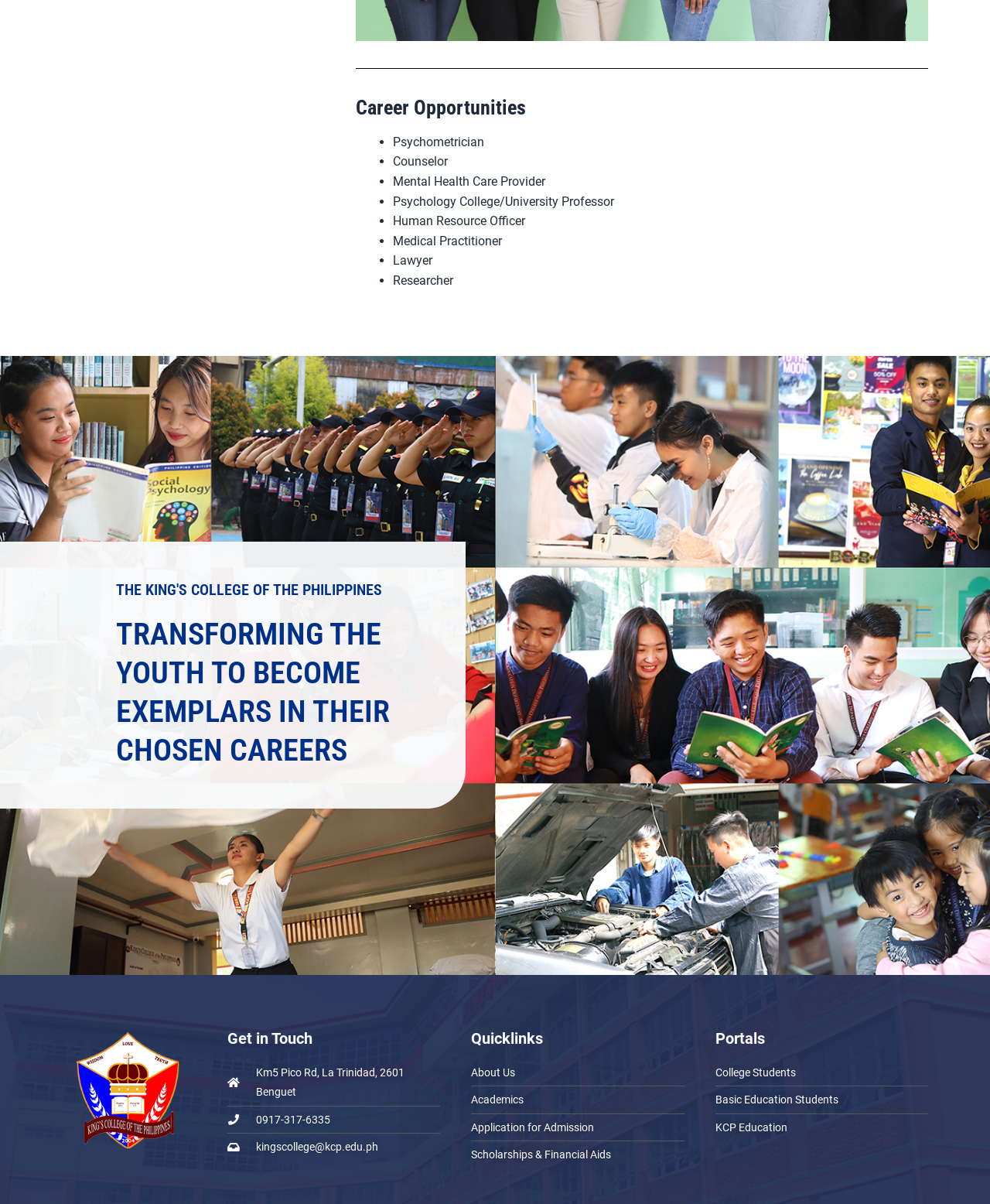Please determine the bounding box coordinates for the element with the description: "Academics".

[0.476, 0.906, 0.691, 0.922]